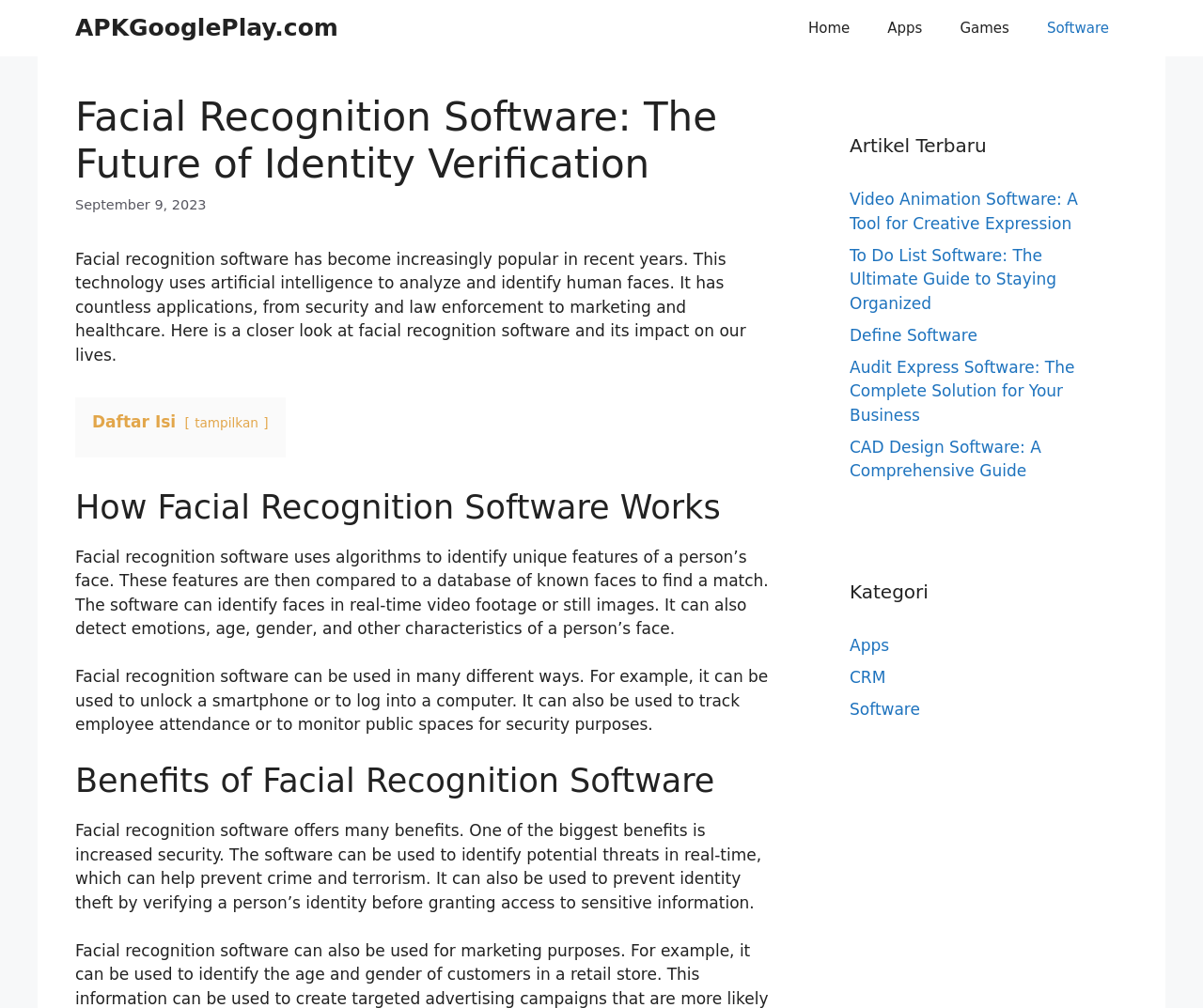Please predict the bounding box coordinates of the element's region where a click is necessary to complete the following instruction: "Explore the 'Software' category". The coordinates should be represented by four float numbers between 0 and 1, i.e., [left, top, right, bottom].

[0.706, 0.694, 0.765, 0.712]